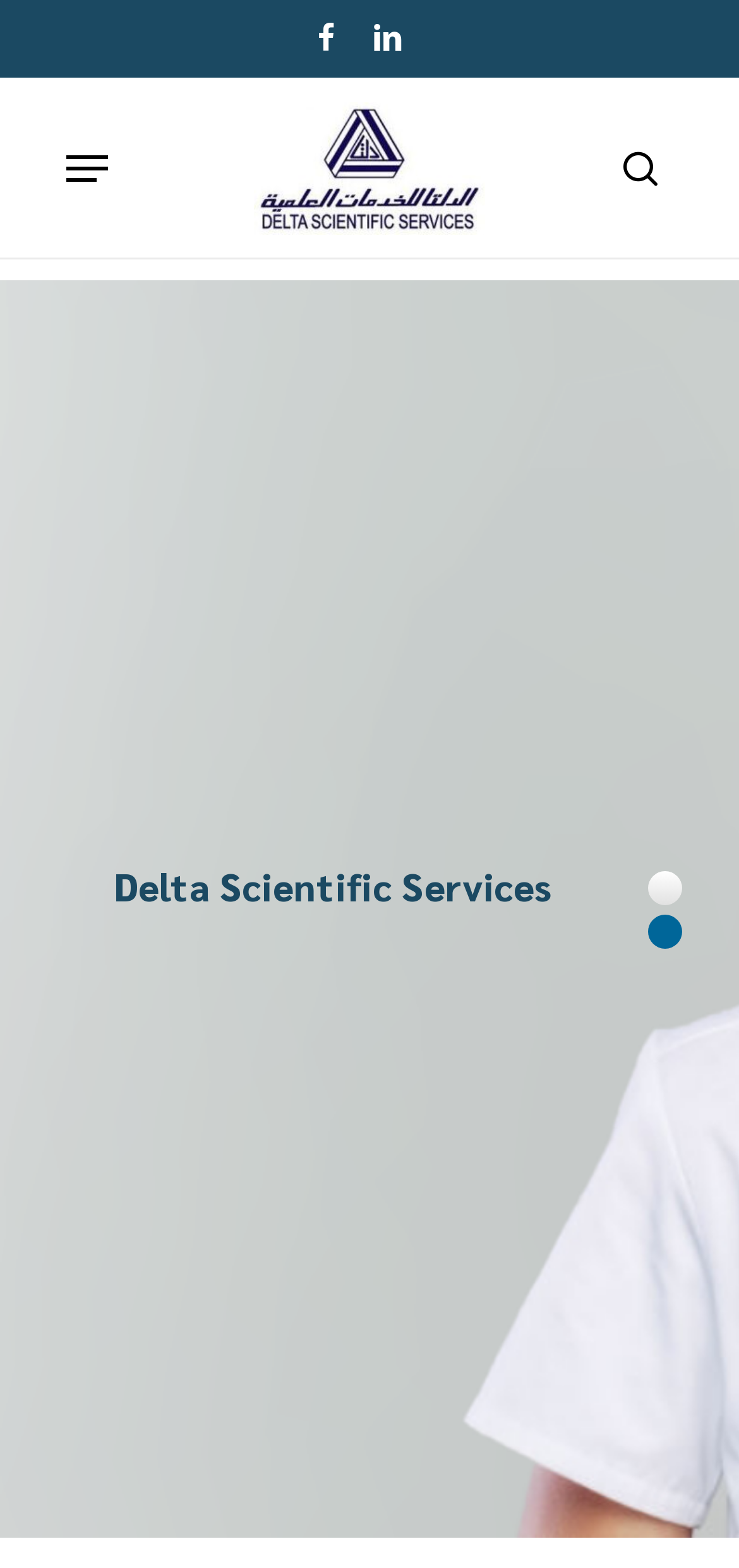Provide the bounding box coordinates of the HTML element described by the text: "facebook". The coordinates should be in the format [left, top, right, bottom] with values between 0 and 1.

[0.429, 0.007, 0.453, 0.041]